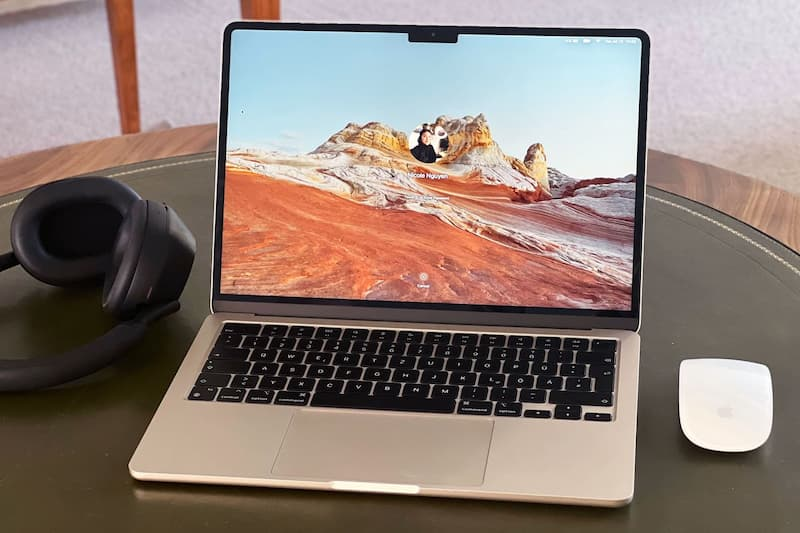What is the shape of the tabletop?
Deliver a detailed and extensive answer to the question.

The image description explicitly states that the MacBook Air is positioned on a 'round tabletop', which suggests that the tabletop has a circular shape.